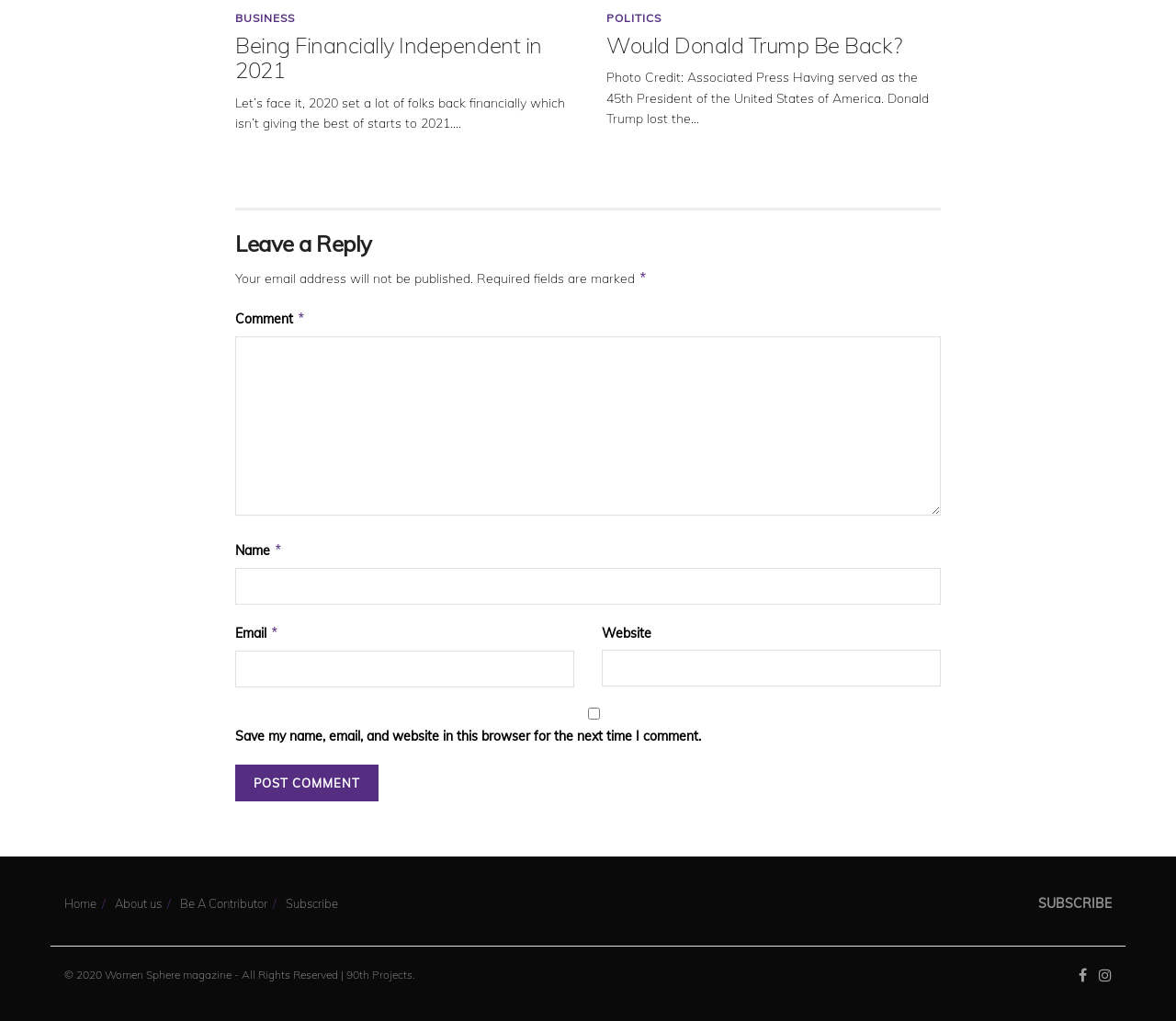Please identify the bounding box coordinates of where to click in order to follow the instruction: "Click on POLITICS".

[0.516, 0.013, 0.562, 0.024]